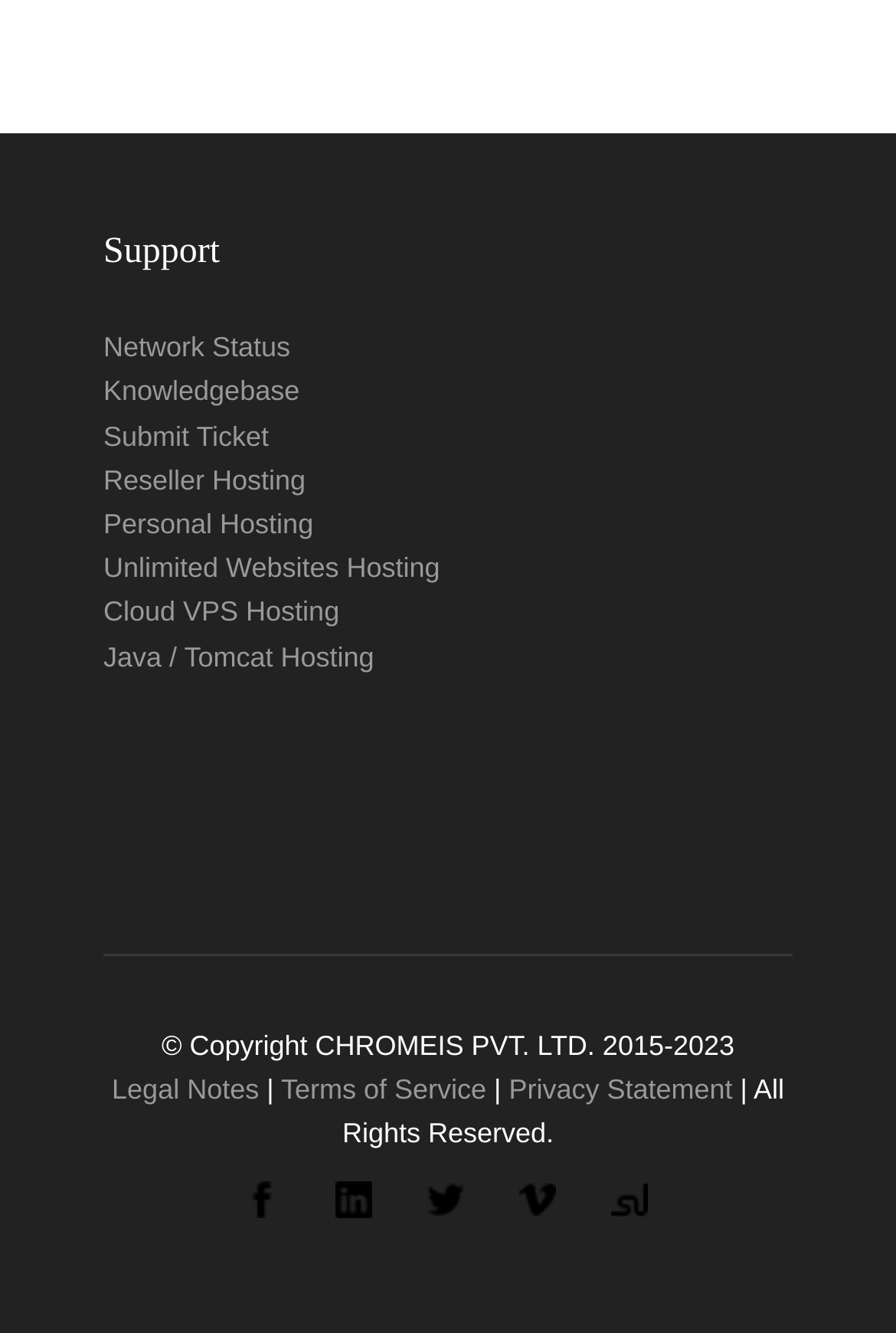What is the last link in the footer section?
Answer with a single word or short phrase according to what you see in the image.

Privacy Statement